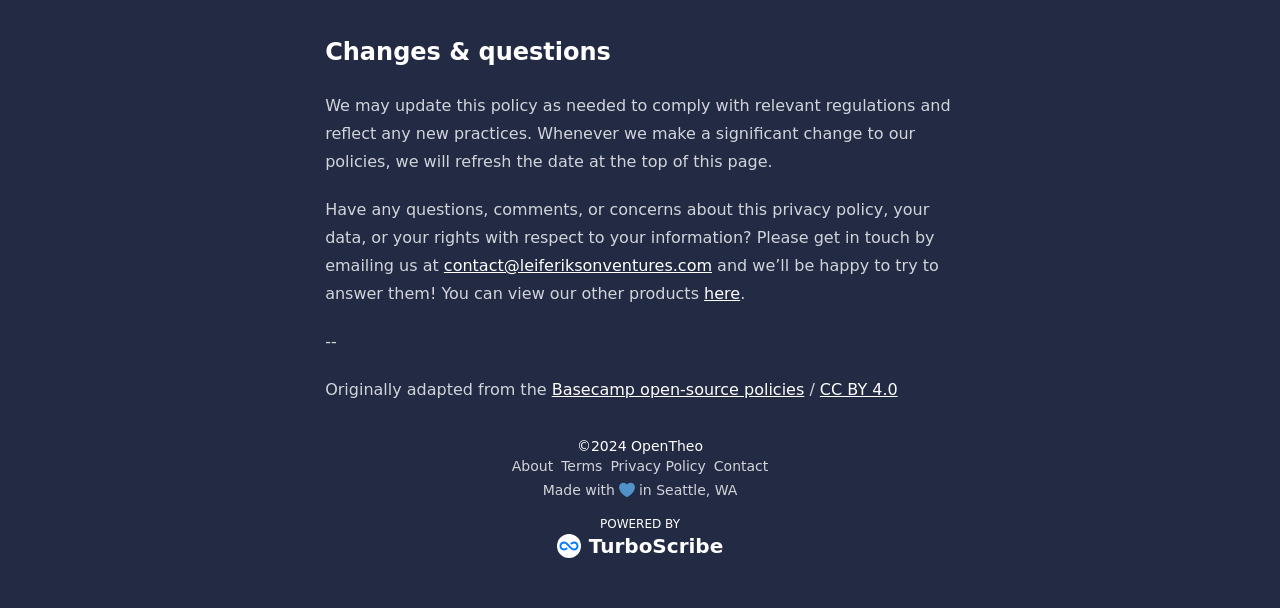Please locate the bounding box coordinates of the element that needs to be clicked to achieve the following instruction: "Go to the 'About' page". The coordinates should be four float numbers between 0 and 1, i.e., [left, top, right, bottom].

[0.4, 0.753, 0.432, 0.78]